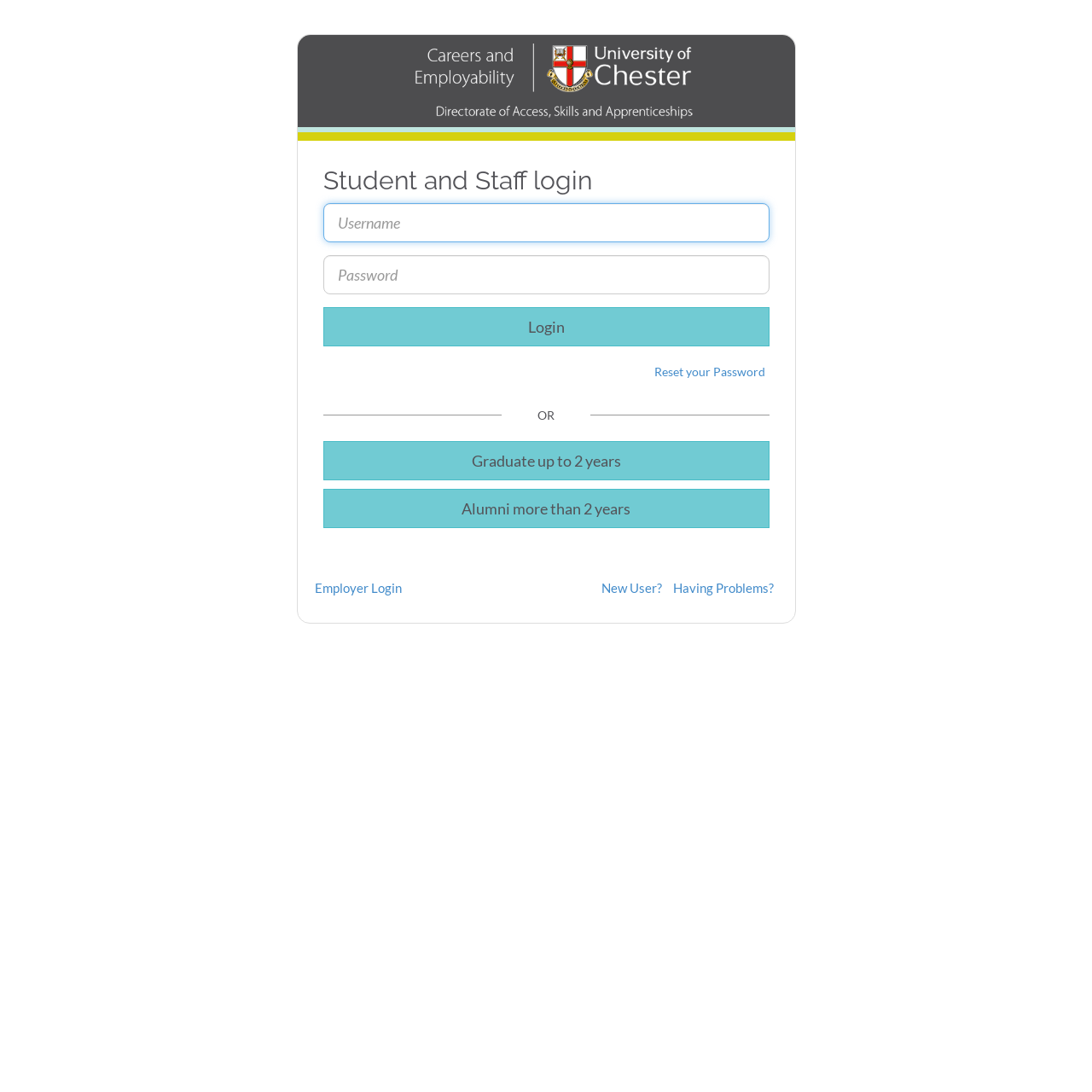By analyzing the image, answer the following question with a detailed response: What can users do if they forget their password?

The webpage provides a 'Reset your Password' link, which implies that users can recover their forgotten passwords by clicking on this link and following the subsequent instructions.